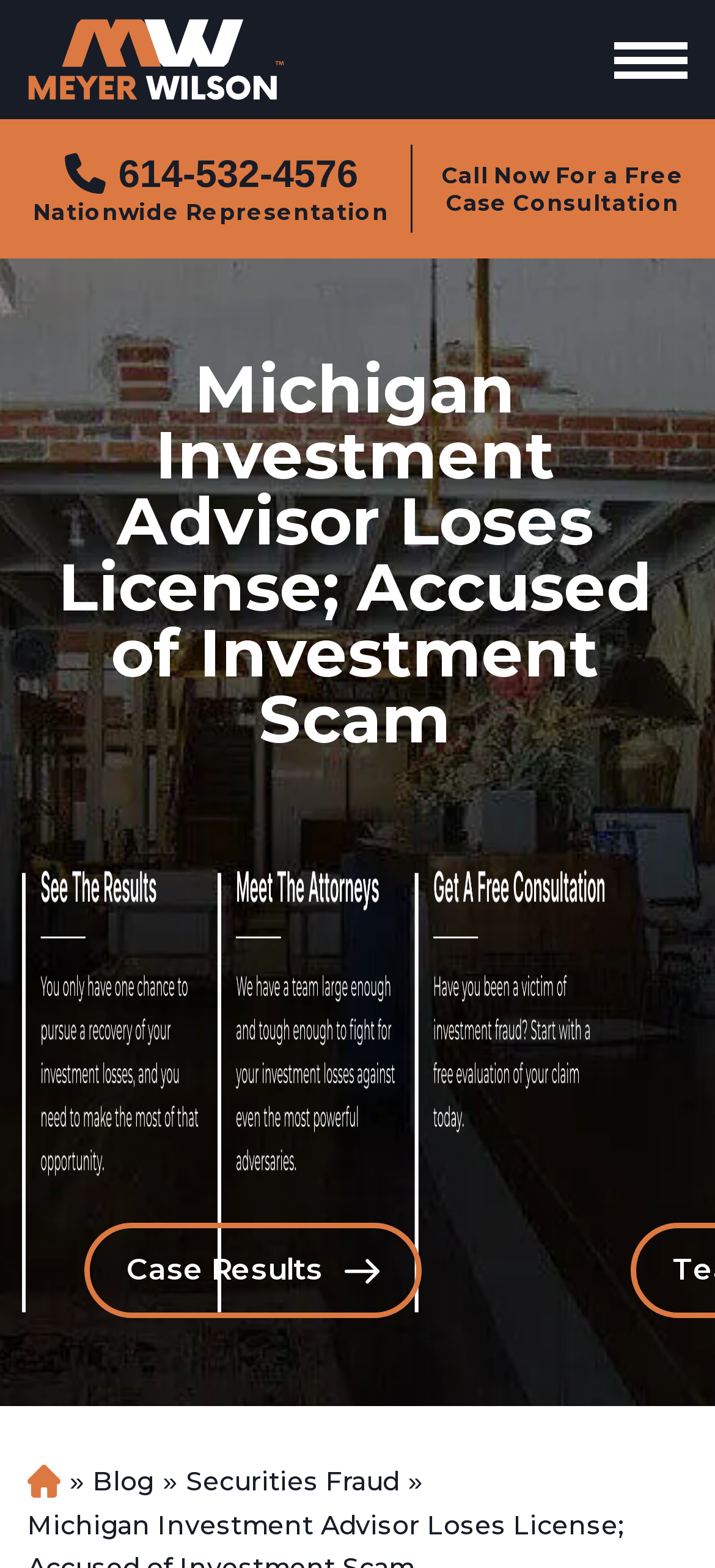Provide the bounding box coordinates in the format (top-left x, top-left y, bottom-right x, bottom-right y). All values are floating point numbers between 0 and 1. Determine the bounding box coordinate of the UI element described as: title="Investment & Securities Fraud Lawyer"

[0.038, 0.012, 0.397, 0.064]